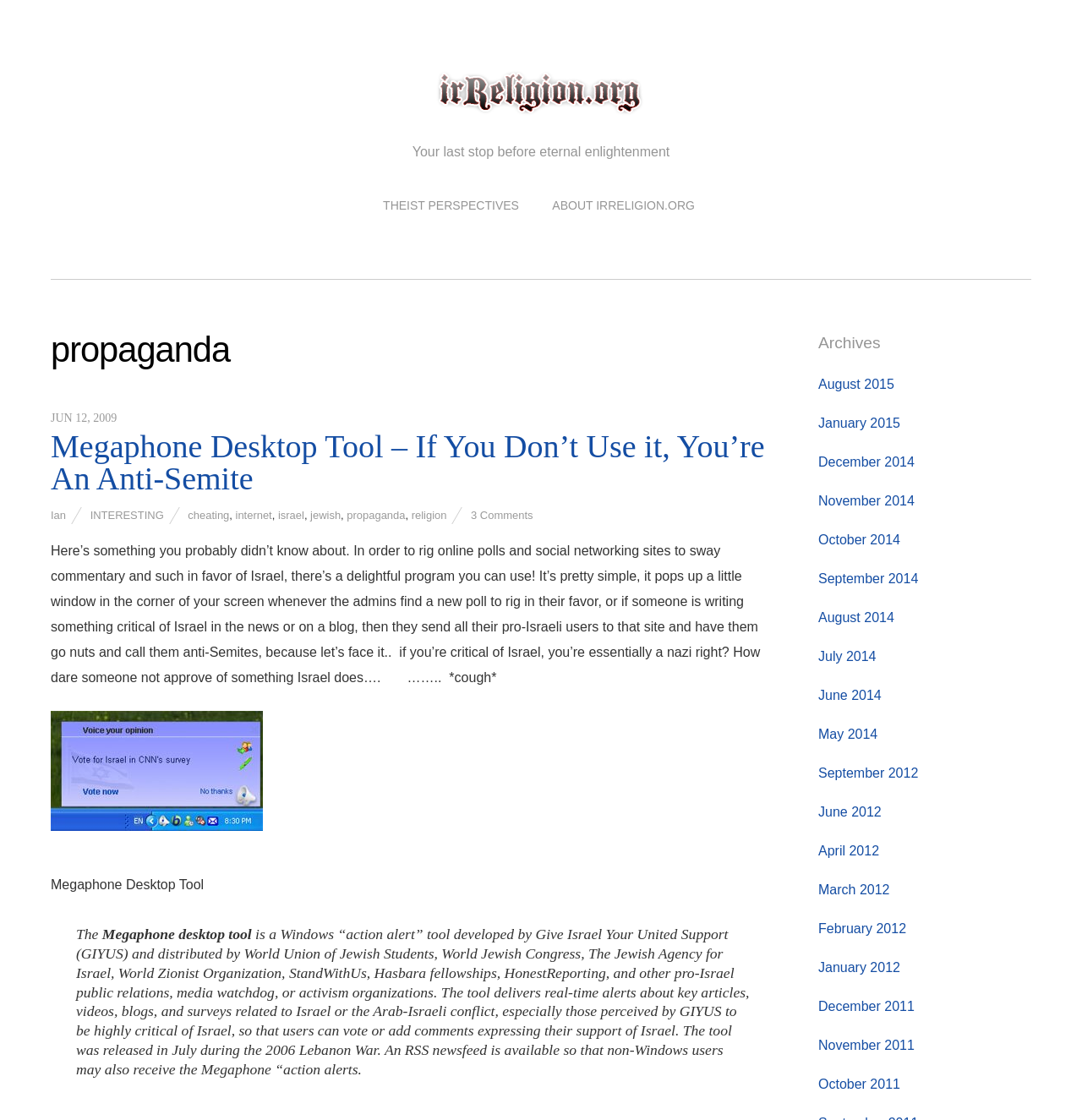Please find the bounding box coordinates of the clickable region needed to complete the following instruction: "Click the link to irReligion.org". The bounding box coordinates must consist of four float numbers between 0 and 1, i.e., [left, top, right, bottom].

[0.396, 0.076, 0.604, 0.116]